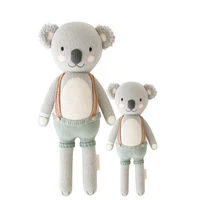Where are the dolls handcrafted?
Please utilize the information in the image to give a detailed response to the question.

According to the caption, the dolls are handcrafted in Peru, which implies that the production process takes place in this country, ensuring both ethical production and high quality.